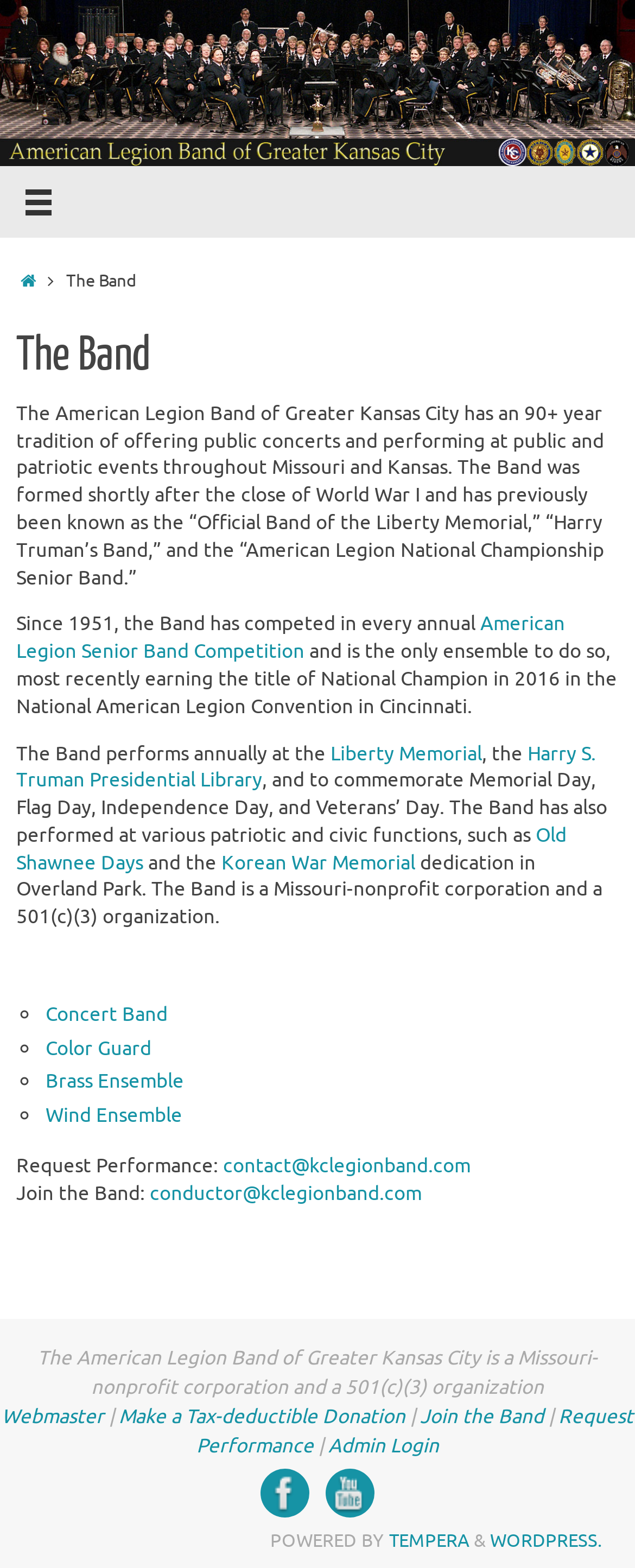Determine the bounding box coordinates for the clickable element to execute this instruction: "Check the museum's opening hours on Sunday". Provide the coordinates as four float numbers between 0 and 1, i.e., [left, top, right, bottom].

None